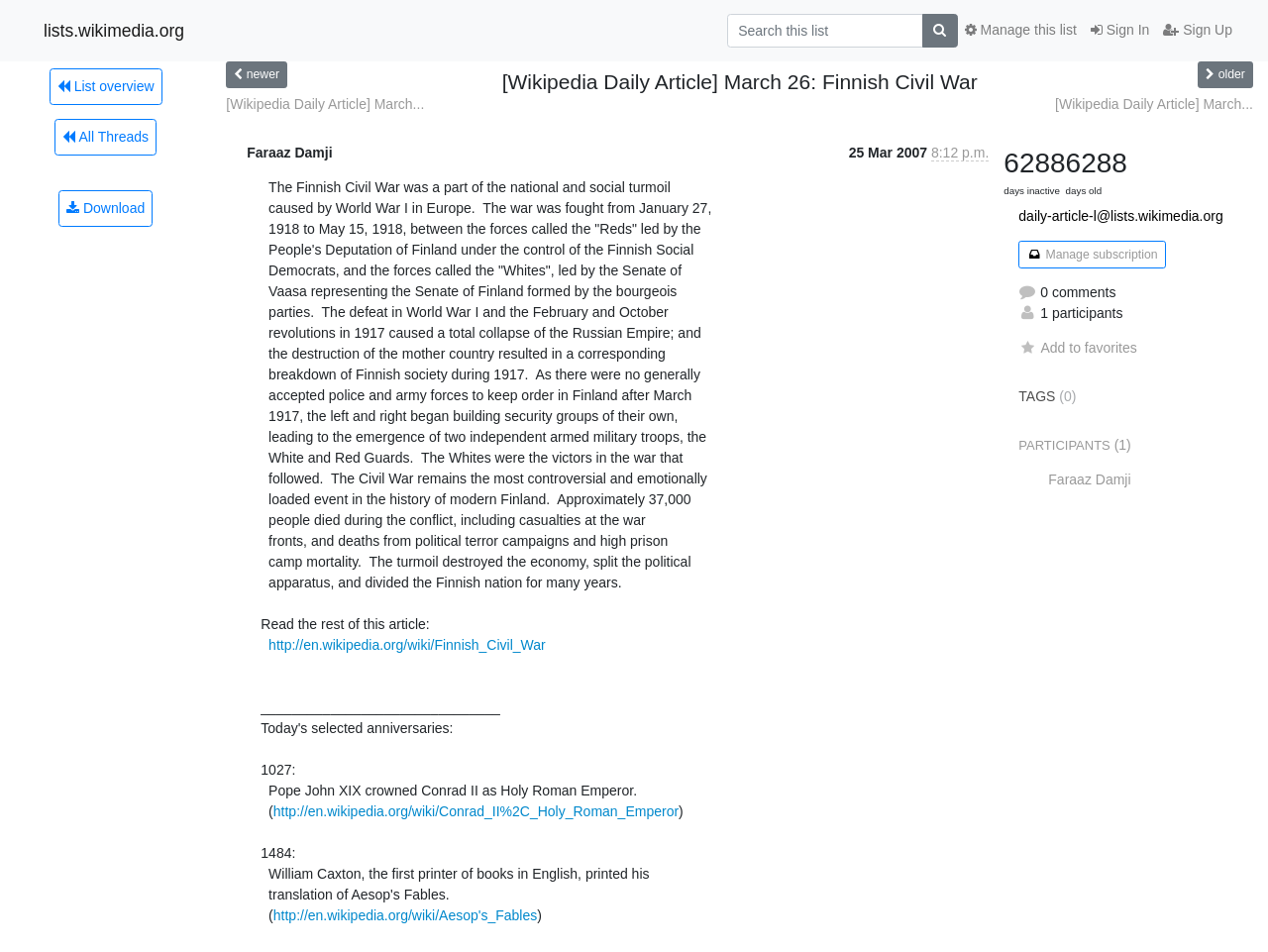Determine the bounding box coordinates of the section to be clicked to follow the instruction: "Search this list". The coordinates should be given as four float numbers between 0 and 1, formatted as [left, top, right, bottom].

[0.573, 0.015, 0.728, 0.049]